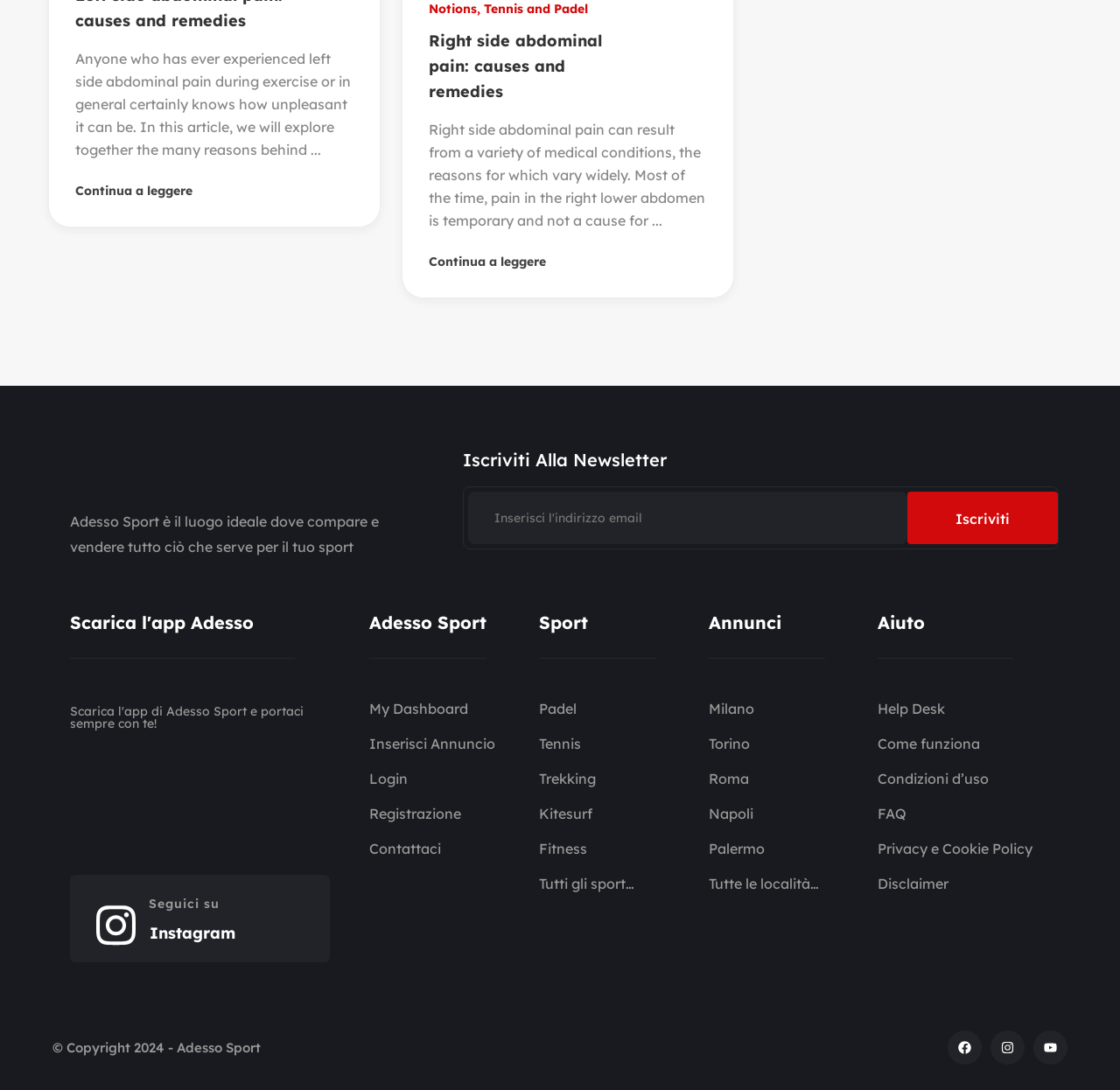Find the bounding box of the UI element described as follows: "My Dashboard".

[0.33, 0.634, 0.465, 0.666]